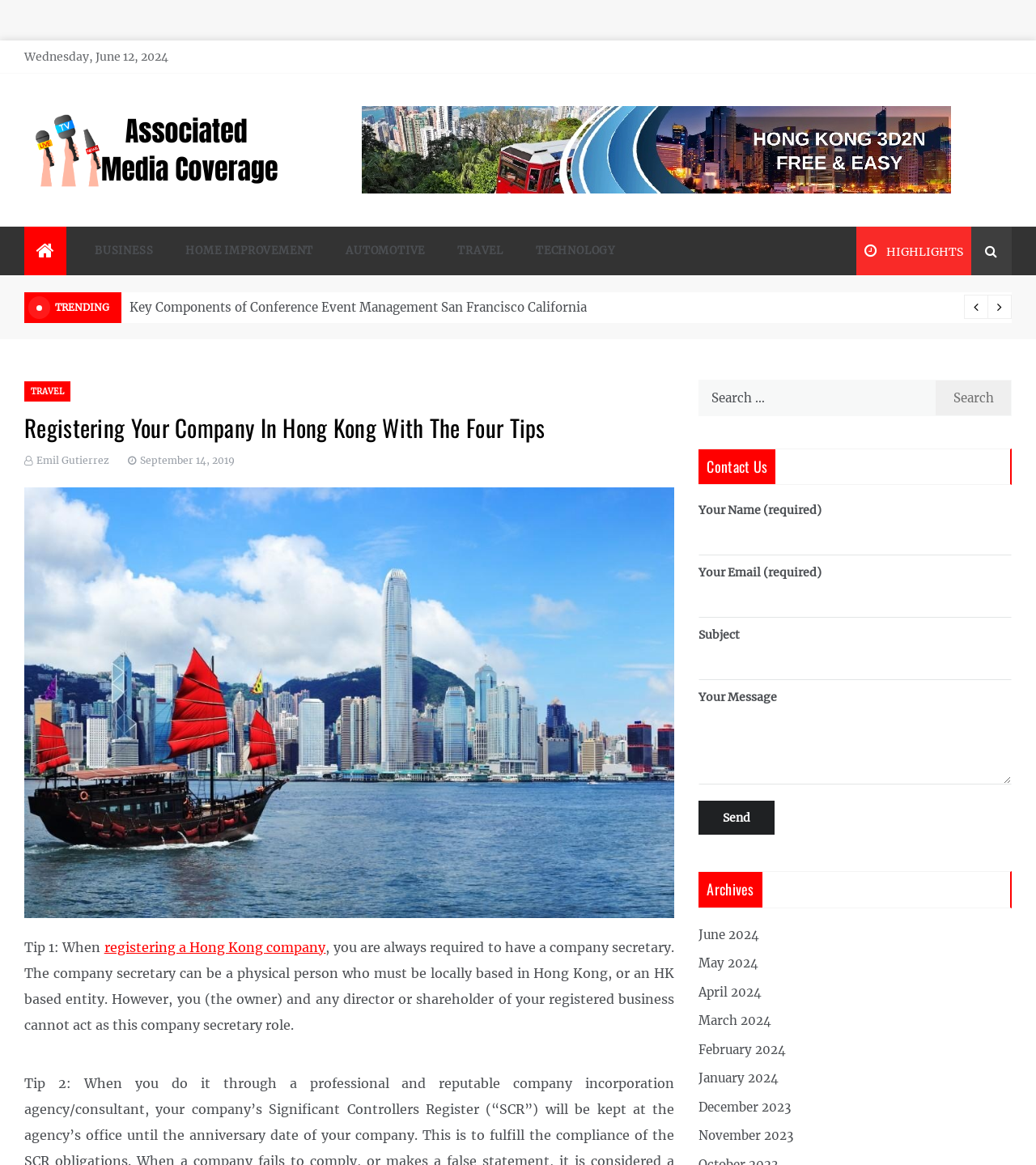Please identify the bounding box coordinates of the area that needs to be clicked to fulfill the following instruction: "Read the article about registering a Hong Kong company."

[0.023, 0.806, 0.651, 0.887]